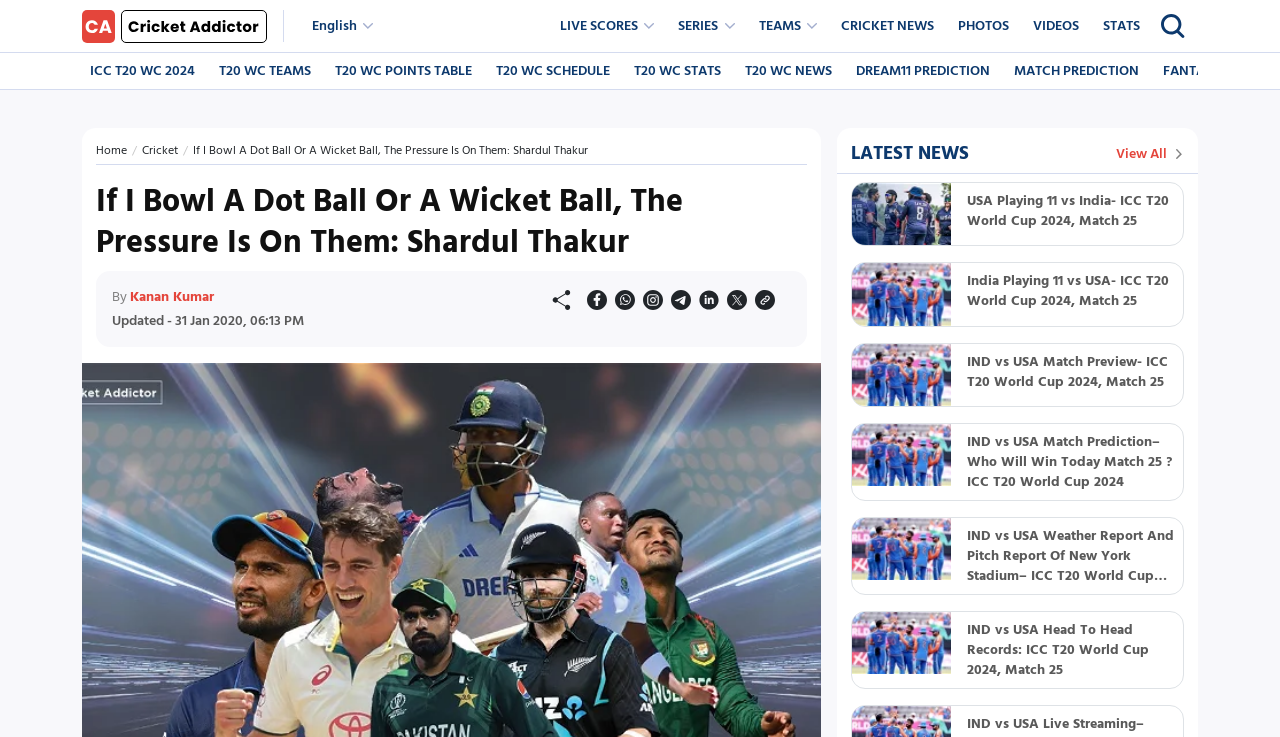Indicate the bounding box coordinates of the element that needs to be clicked to satisfy the following instruction: "Click the 'ICC T20 WC 2024' link". The coordinates should be four float numbers between 0 and 1, i.e., [left, top, right, bottom].

[0.064, 0.083, 0.159, 0.11]